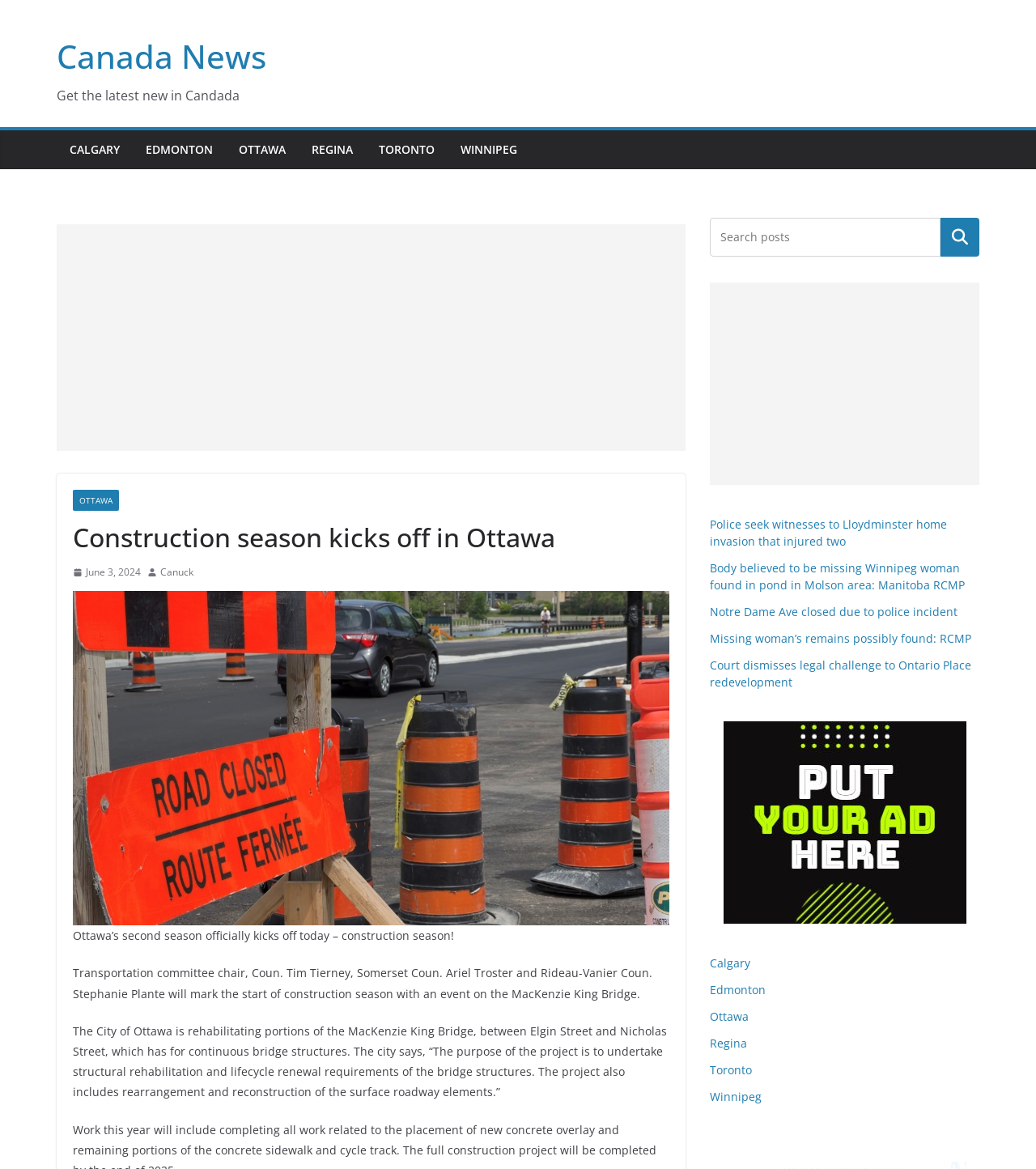Review the image closely and give a comprehensive answer to the question: What is Coun. Tim Tierney's role?

The question can be answered by reading the text 'Transportation committee chair, Coun. Tim Tierney, Somerset Coun. Ariel Troster and Rideau-Vanier Coun. Stephanie Plante will mark the start of construction season with an event on the MacKenzie King Bridge.' which indicates that Coun. Tim Tierney is the transportation committee chair.